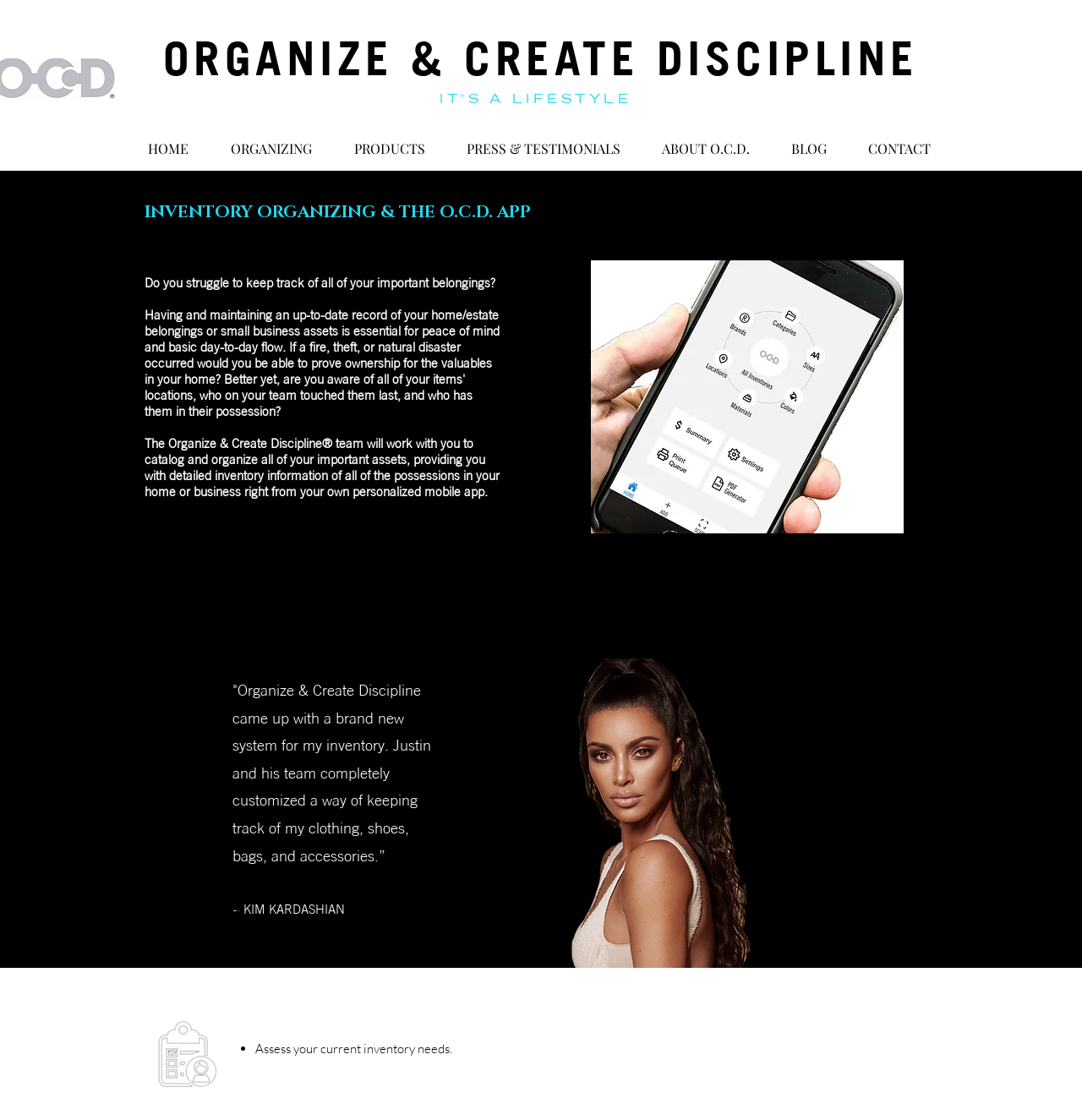Point out the bounding box coordinates of the section to click in order to follow this instruction: "Click on the 'HOME' link".

[0.117, 0.111, 0.194, 0.141]